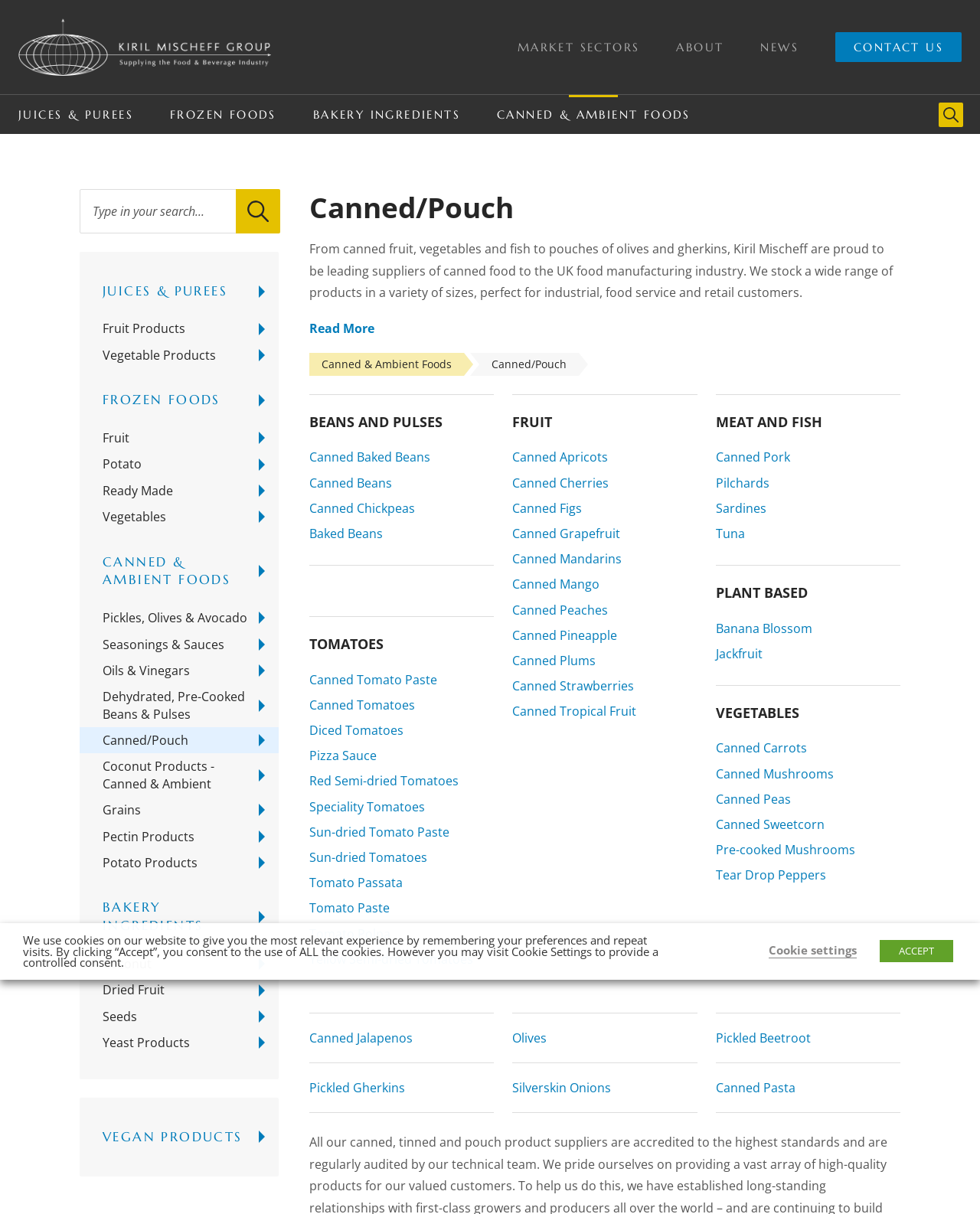Use a single word or phrase to answer the question:
What type of products does Kiril Mischeff supply?

Canned and pouch foods